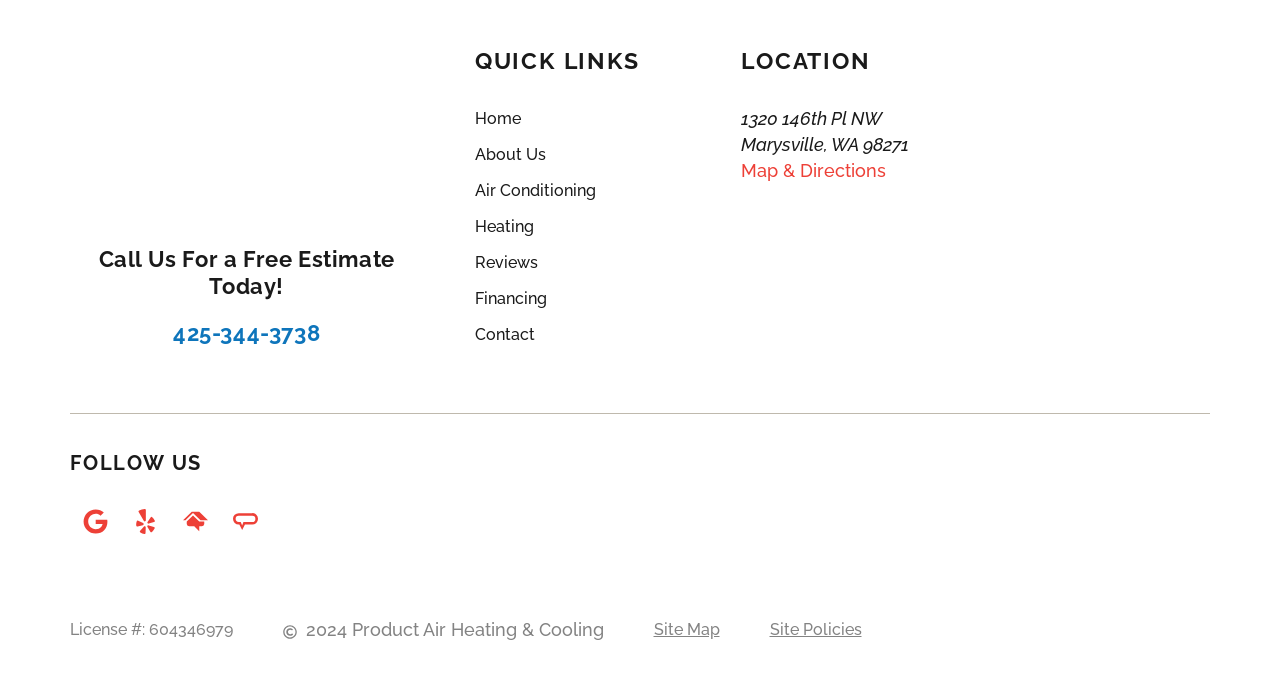Point out the bounding box coordinates of the section to click in order to follow this instruction: "Check 'Privacy Policy'".

None